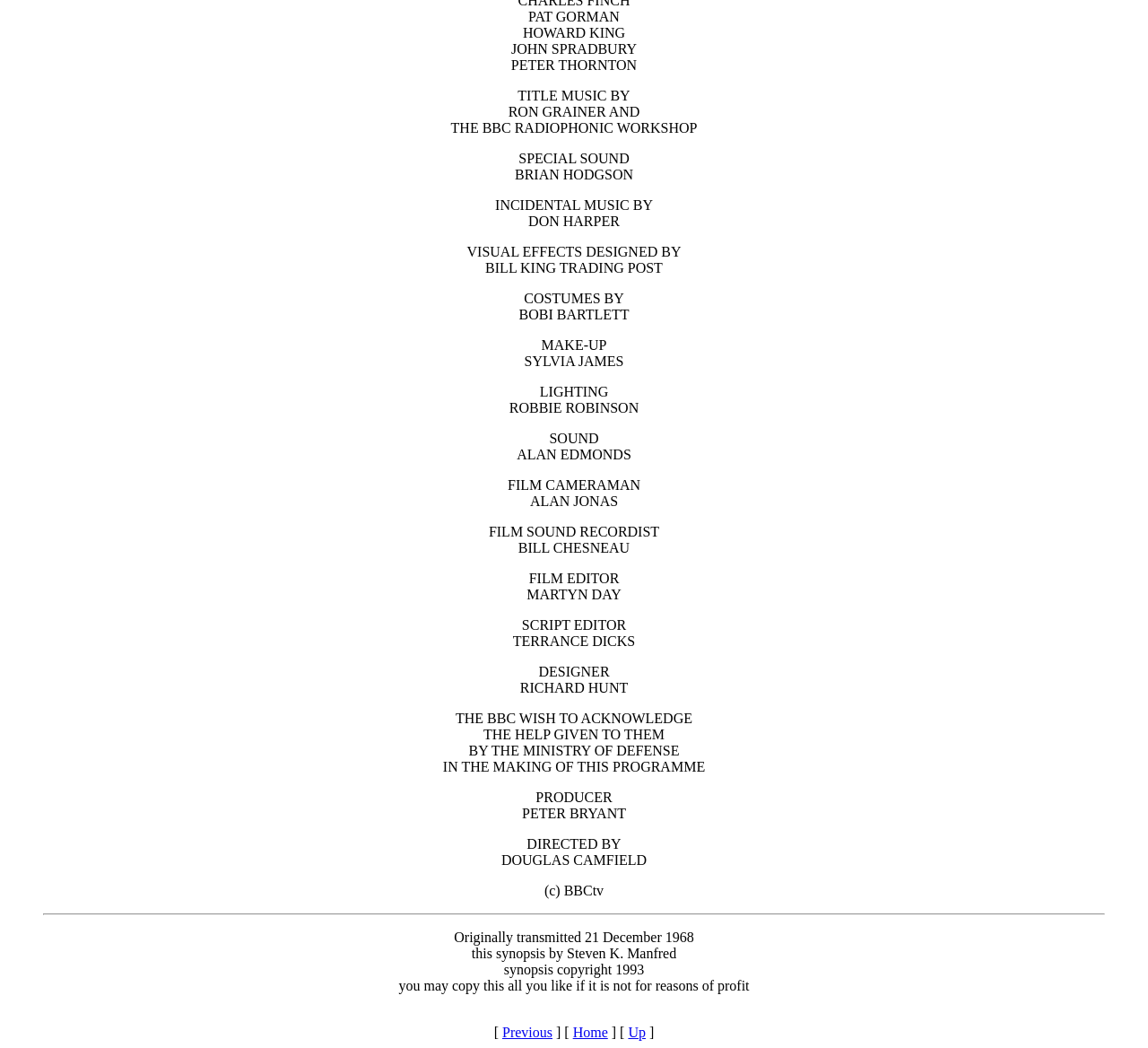Please examine the image and answer the question with a detailed explanation:
Who is the title music composer?

I found the answer by looking at the text 'TITLE MUSIC BY' and the following text 'RON GRAINER AND THE BBC RADIOPHONIC WORKSHOP' which indicates the composer of the title music.